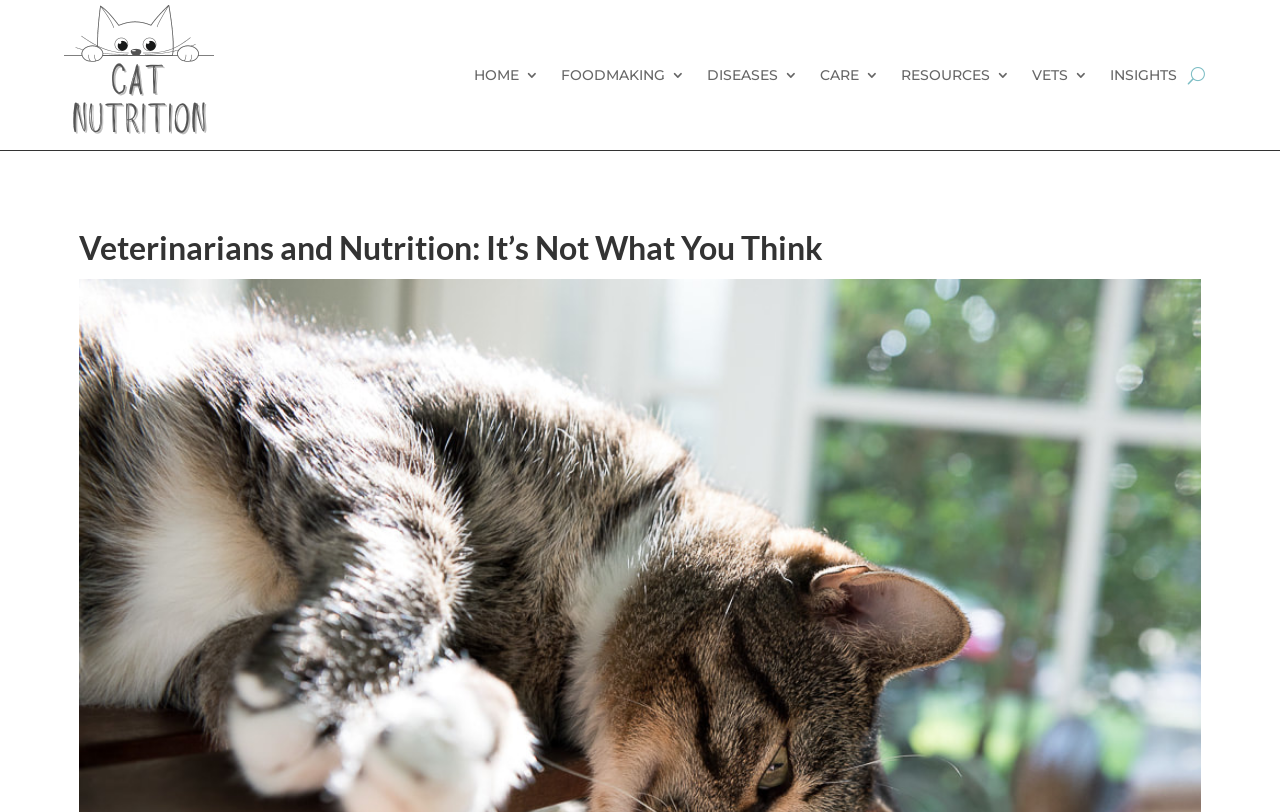What is the first link on the top navigation bar?
Refer to the image and provide a one-word or short phrase answer.

HOME 3